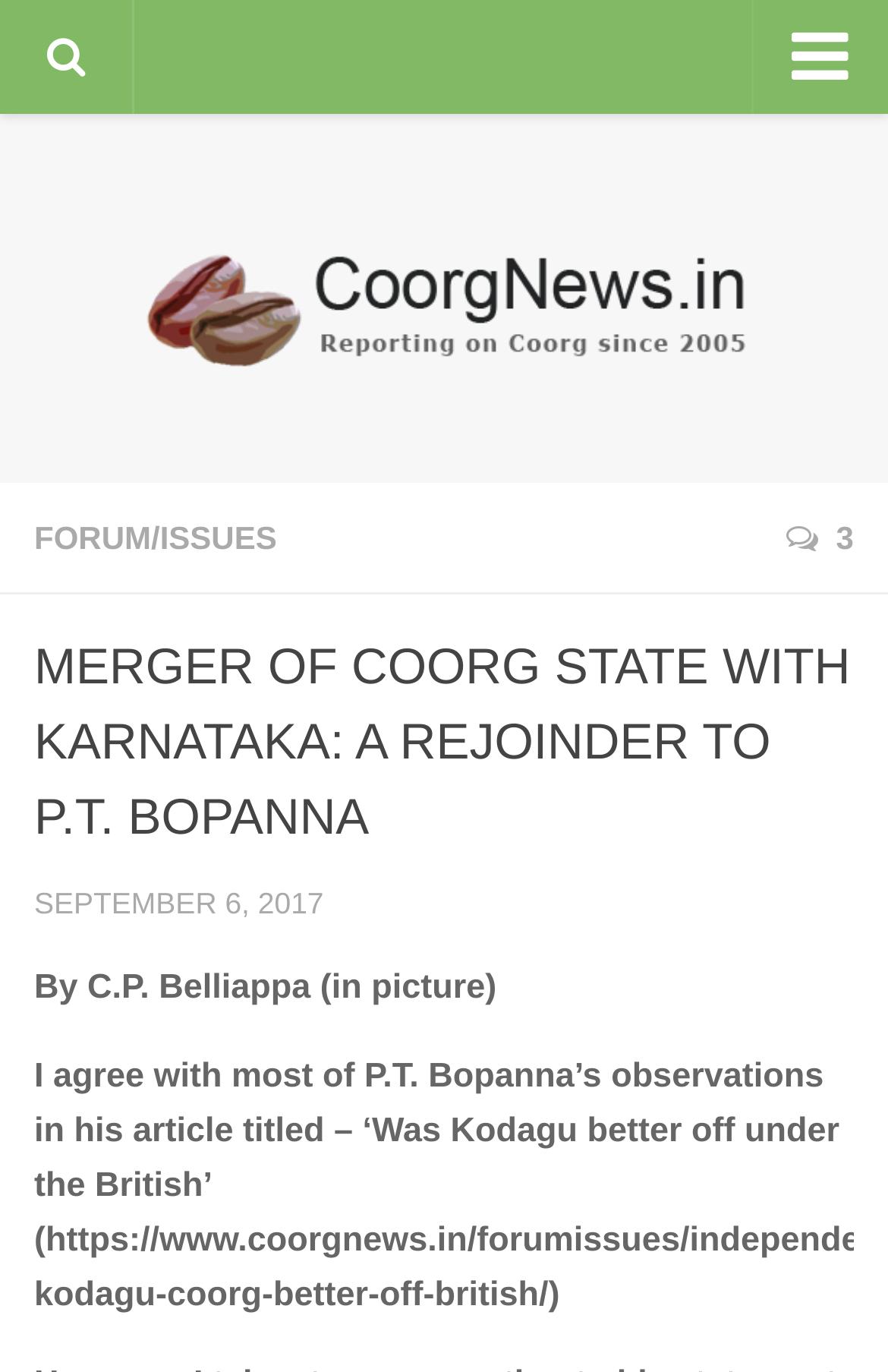Determine the bounding box coordinates of the element that should be clicked to execute the following command: "visit forum issues".

[0.038, 0.379, 0.312, 0.405]